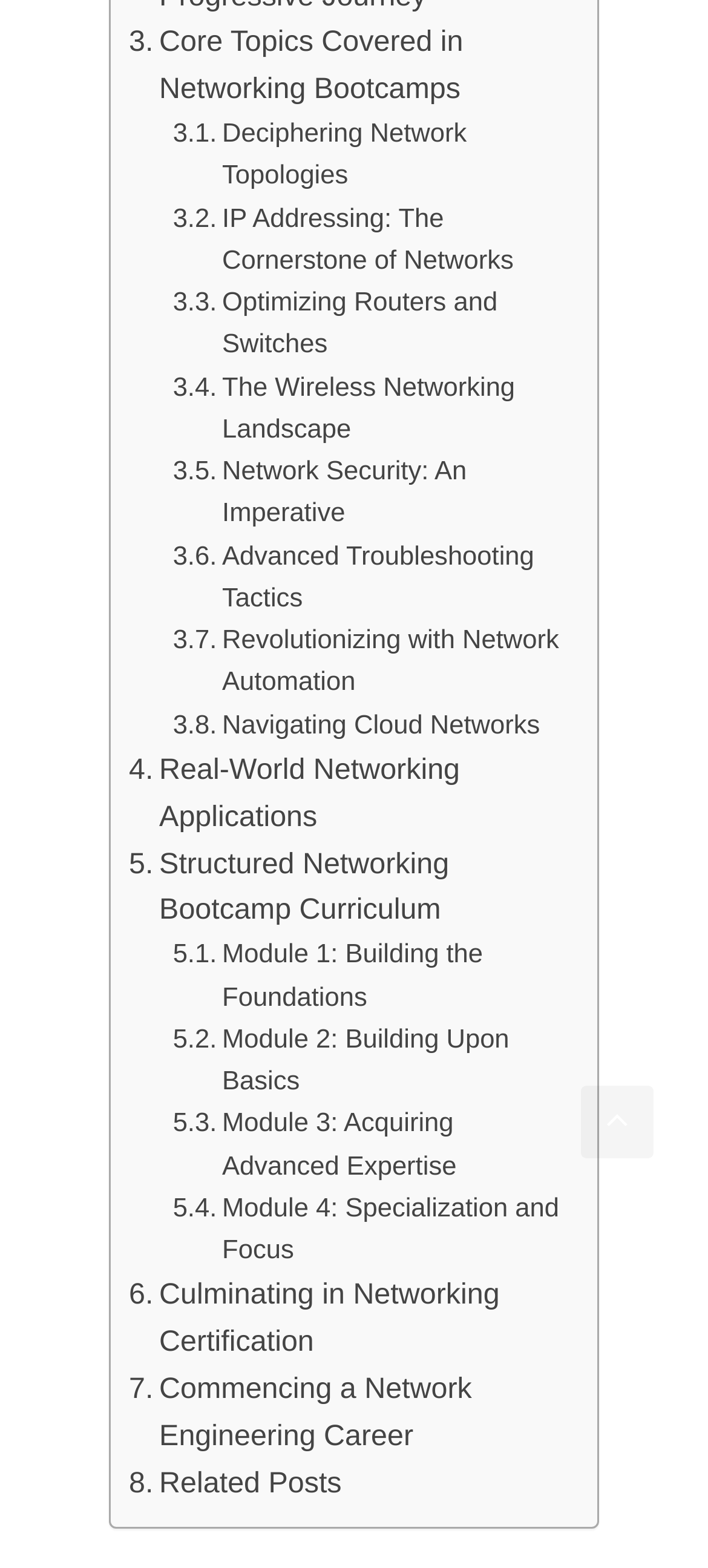Please find the bounding box coordinates of the element that must be clicked to perform the given instruction: "Learn about Network Security". The coordinates should be four float numbers from 0 to 1, i.e., [left, top, right, bottom].

[0.244, 0.288, 0.792, 0.342]